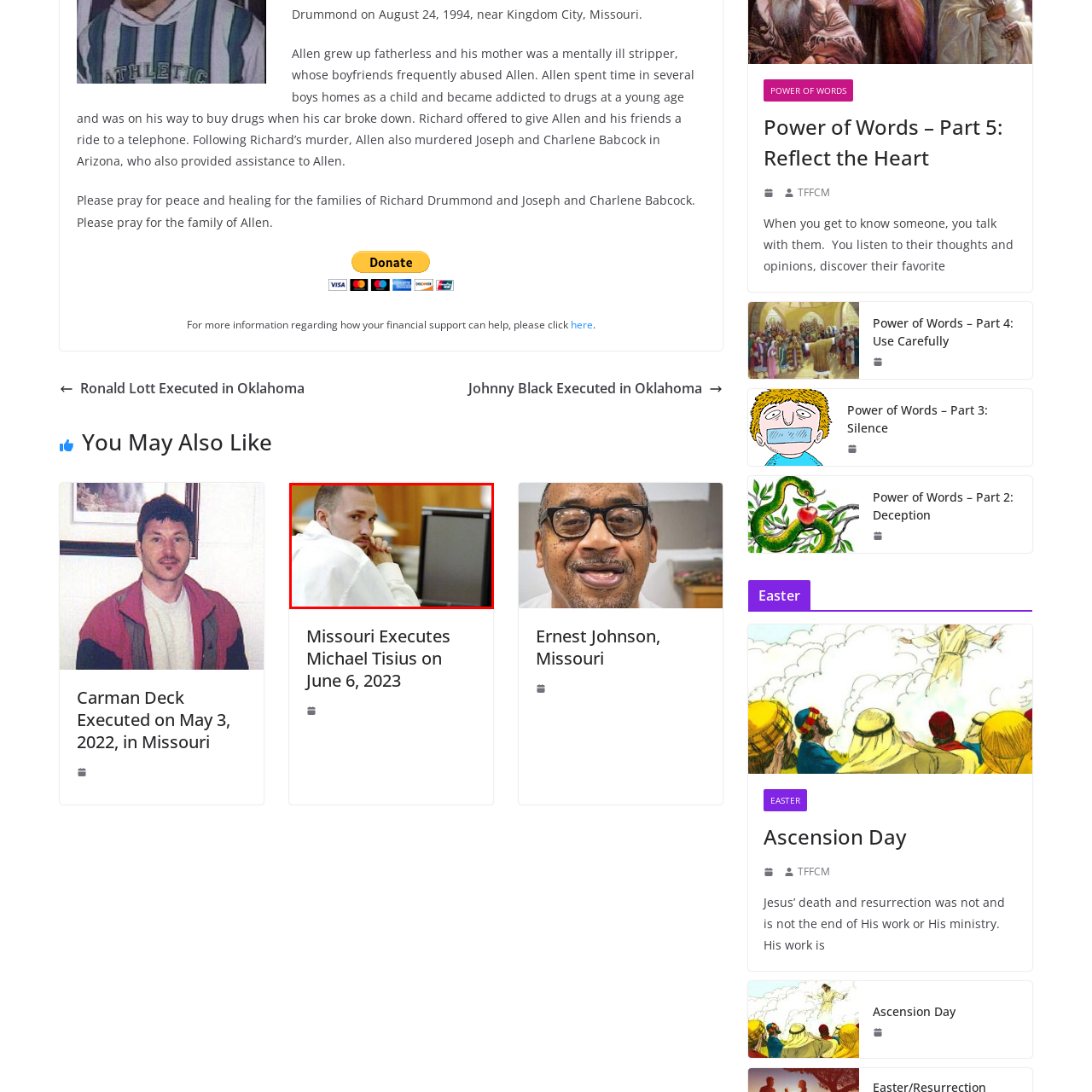Please provide a comprehensive caption for the image highlighted in the red box.

The image features a man in a white shirt, seated in a courtroom setting. He appears to be looking back with a worried expression while resting his chin on his folded hands. The background includes wooden paneling and a faint outline of a computer monitor, typical of a legal environment. This image is associated with the case of Michael Tisius, who was executed in Missouri on June 6, 2023, highlighting a significant moment amidst legal proceedings and discussions surrounding capital punishment.